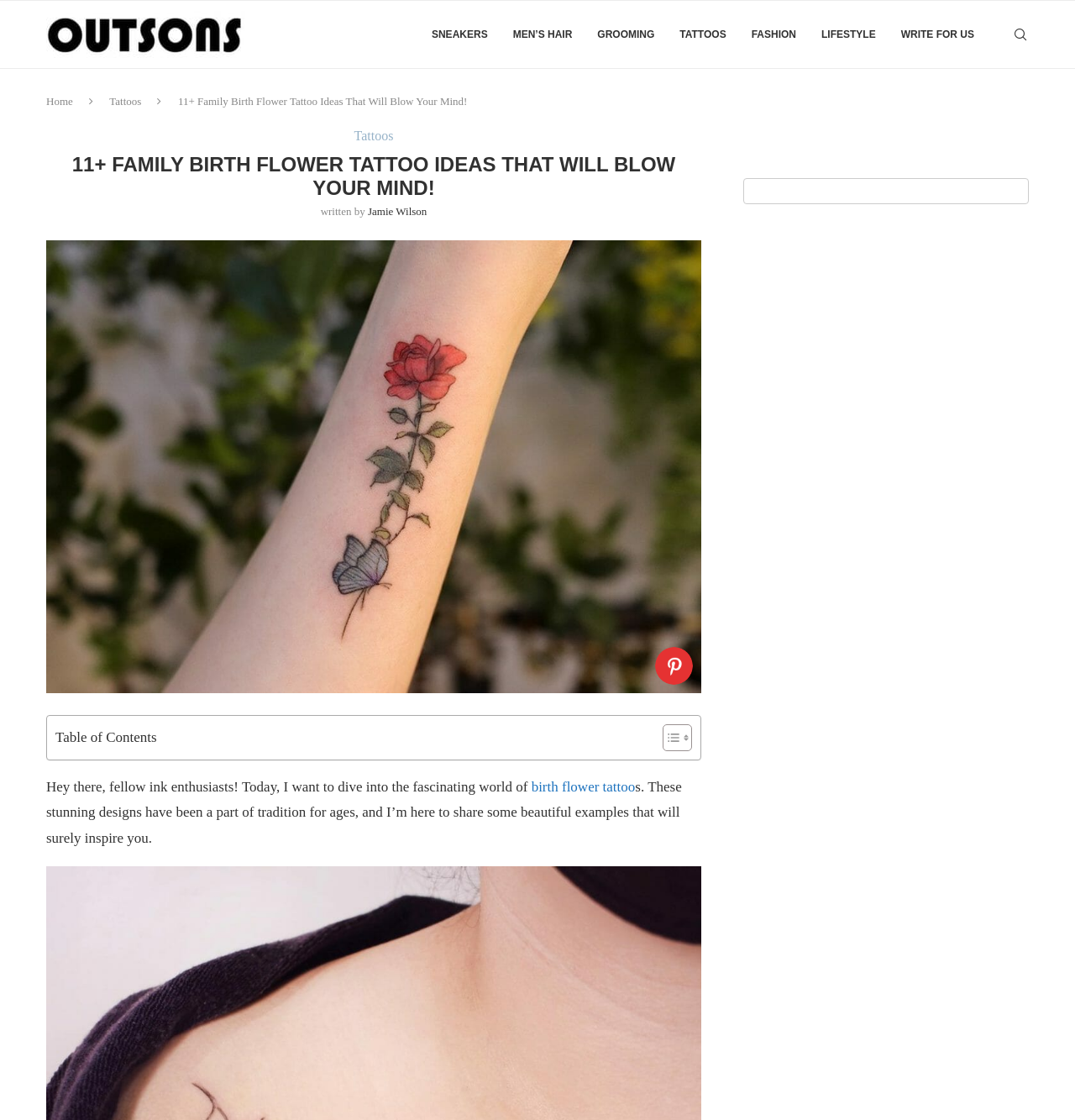Identify the bounding box coordinates of the area that should be clicked in order to complete the given instruction: "Search for something". The bounding box coordinates should be four float numbers between 0 and 1, i.e., [left, top, right, bottom].

[0.941, 0.001, 0.957, 0.061]